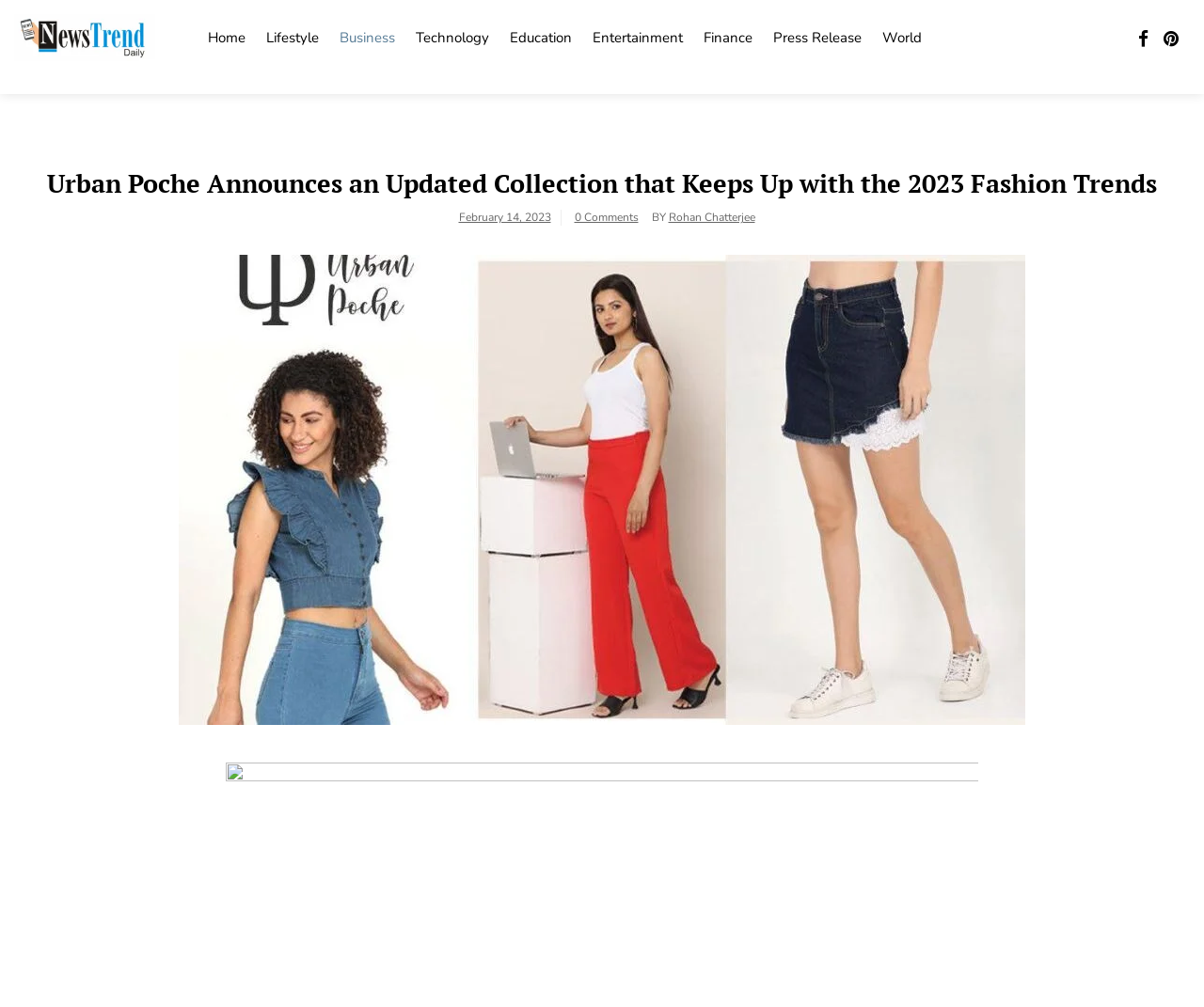Determine the bounding box coordinates of the region I should click to achieve the following instruction: "read the article about Urban Poche's updated collection". Ensure the bounding box coordinates are four float numbers between 0 and 1, i.e., [left, top, right, bottom].

[0.023, 0.159, 0.977, 0.205]